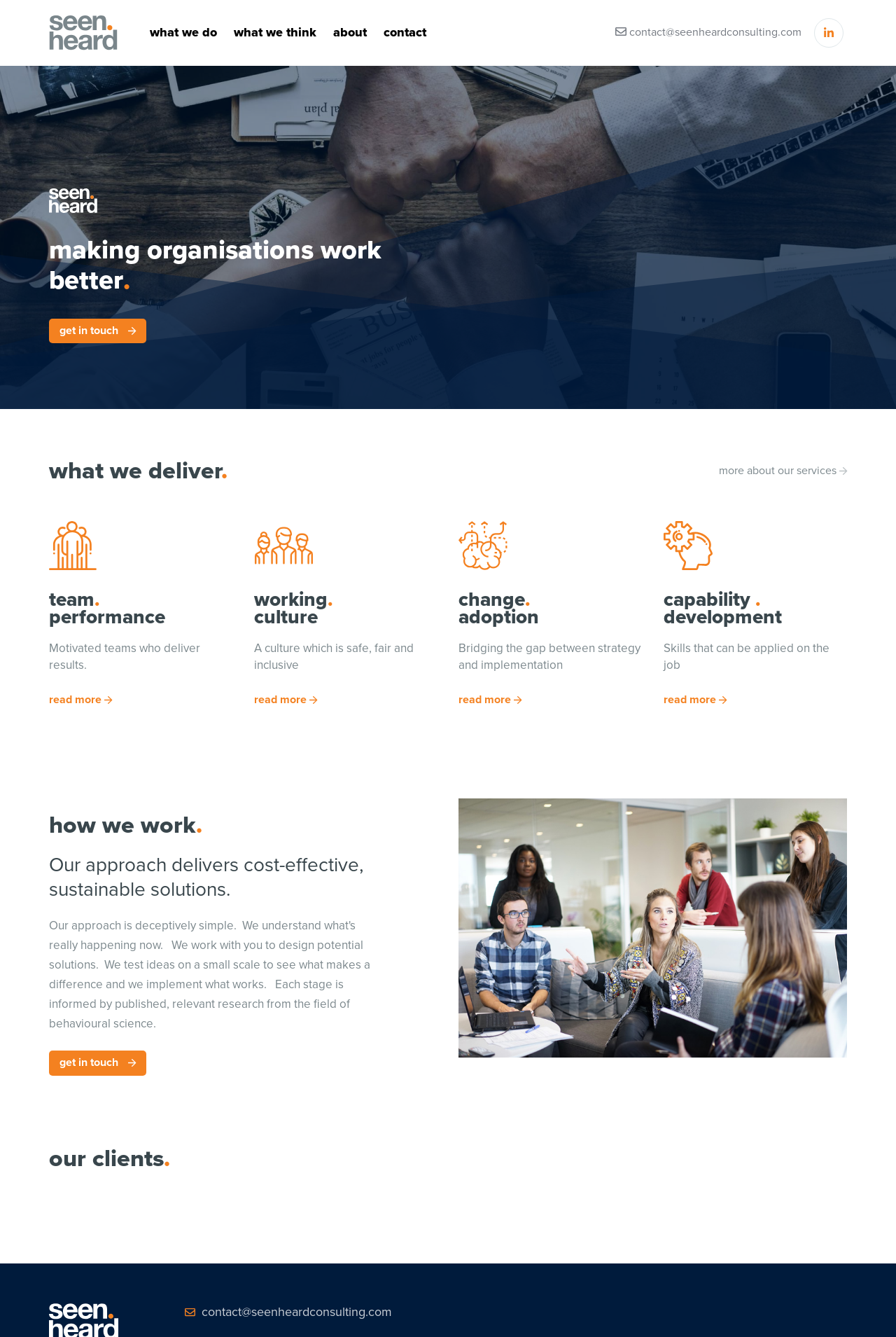Please pinpoint the bounding box coordinates for the region I should click to adhere to this instruction: "Read more about team performance".

[0.055, 0.518, 0.125, 0.529]